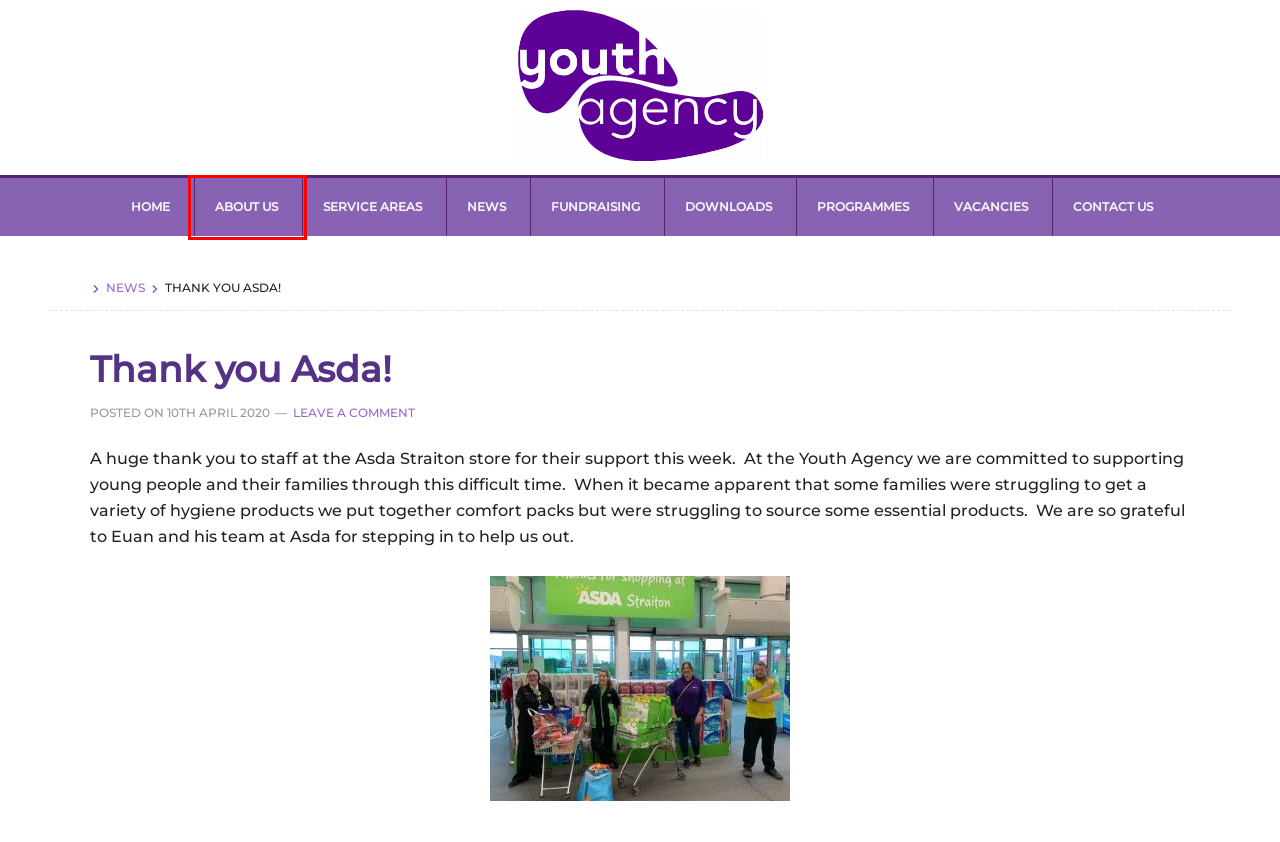Analyze the screenshot of a webpage that features a red rectangle bounding box. Pick the webpage description that best matches the new webpage you would see after clicking on the element within the red bounding box. Here are the candidates:
A. News – The Youth Agency
B. Contact Us – The Youth Agency
C. About Us – The Youth Agency
D. Groupwork – The Youth Agency
E. Service Areas – The Youth Agency
F. The Youth Agency – Promoting social inclusion within the community
G. Fundraising – The Youth Agency
H. Vacancies – The Youth Agency

C